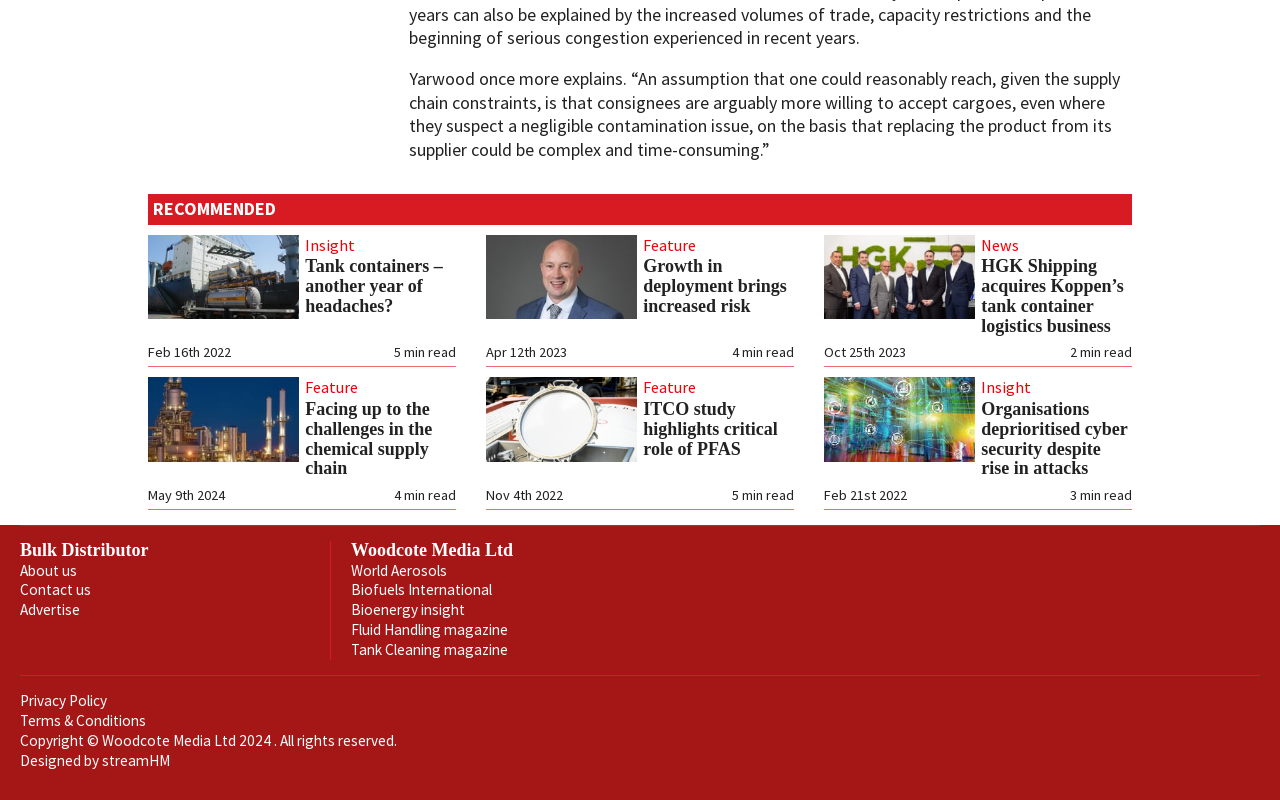What is the name of the company that owns this webpage?
Use the screenshot to answer the question with a single word or phrase.

Woodcote Media Ltd